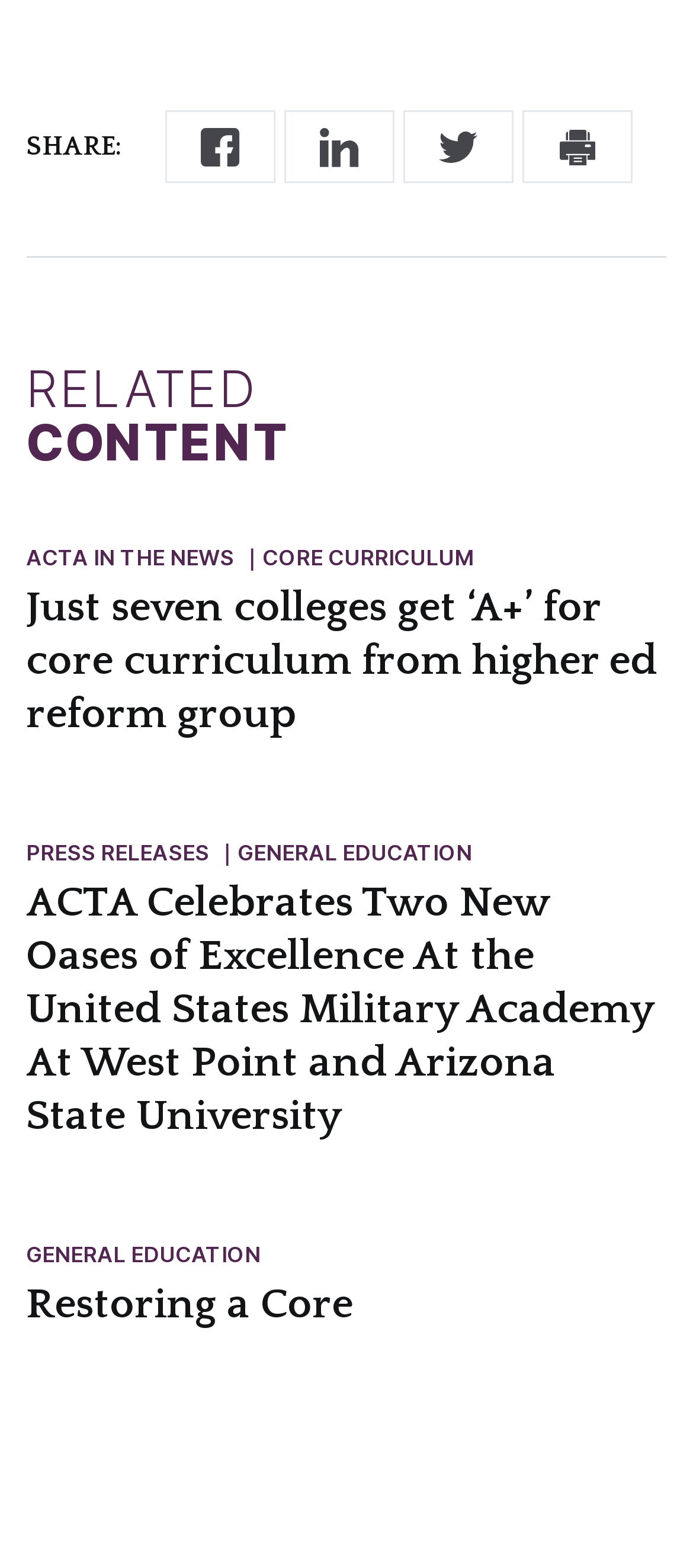Specify the bounding box coordinates for the region that must be clicked to perform the given instruction: "Click the link to Restoring a Core".

[0.037, 0.815, 0.963, 0.867]